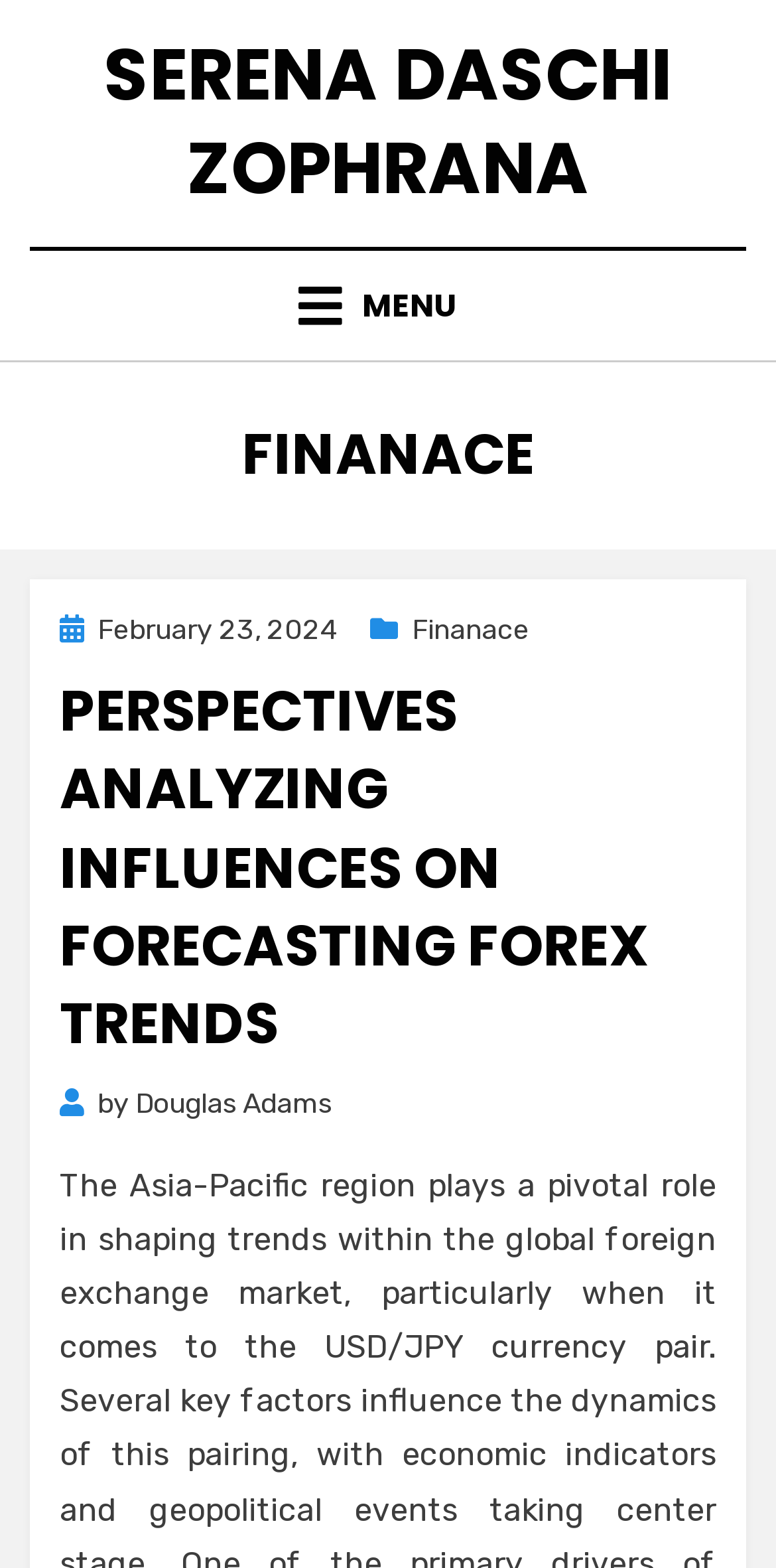Describe the webpage in detail, including text, images, and layout.

The webpage is about finance, specifically featuring an article titled "PERSPECTIVES ANALYZING INFLUENCES ON FORECASTING FOREX TRENDS" by Douglas Adams. At the top, there is a link to the author's profile, "SERENA DASCHI ZOPHRANA", and a menu icon represented by "\uf0c9 MENU". 

Below the menu icon, there is a heading that categorizes the content as "FINANACE". Under this category, there is a section with a "Posted on" label, followed by a link to the date "February 23, 2024", which also contains a hidden time element. 

Adjacent to the date, there is a link to the "Finanace" category. Below this section, the main article title "PERSPECTIVES ANALYZING INFLUENCES ON FORECASTING FOREX TRENDS" is displayed, which is also a link. The article is attributed to the author "Douglas Adams", whose name is a link.